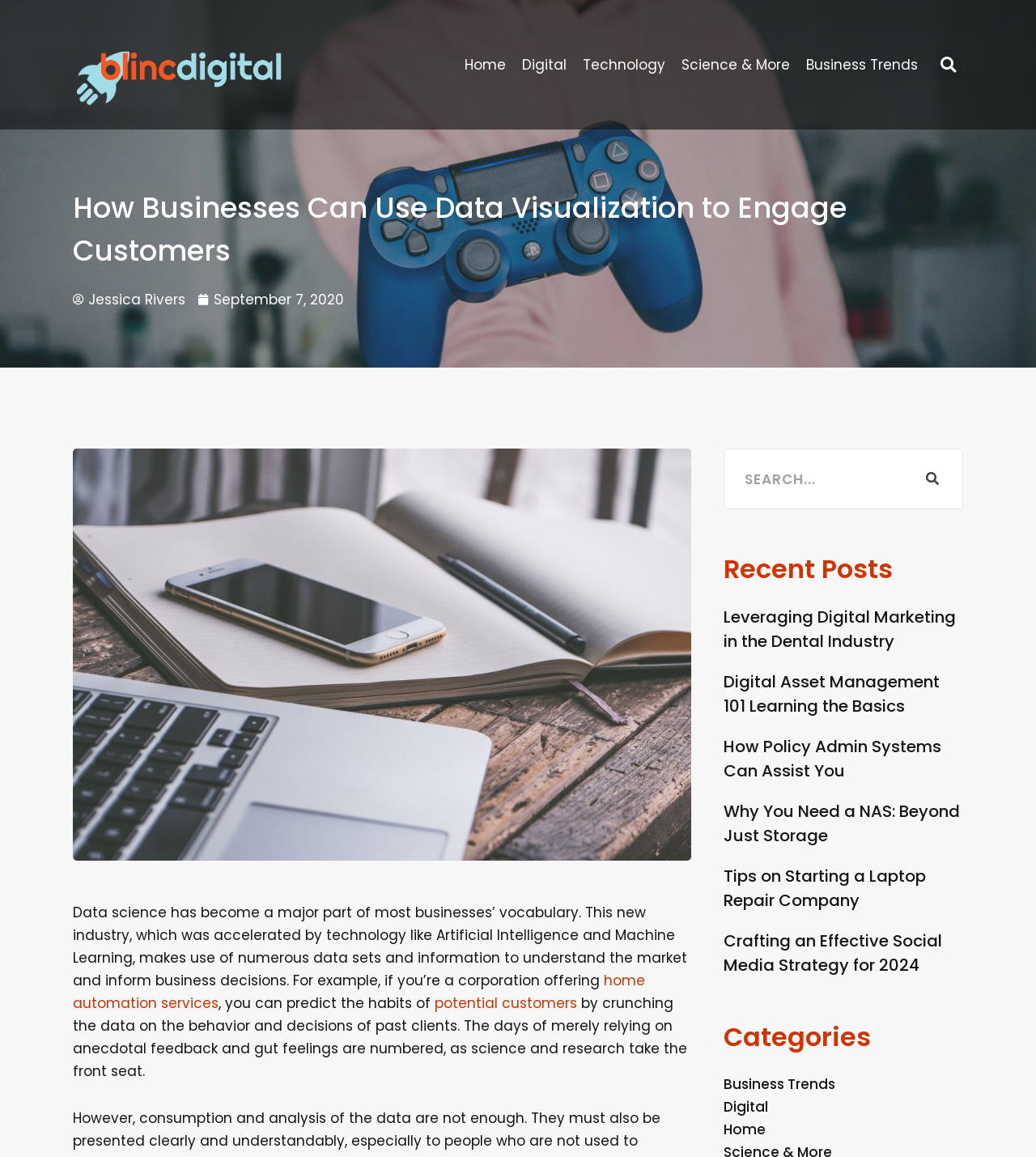Identify the main heading of the webpage and provide its text content.

How Businesses Can Use Data Visualization to Engage Customers